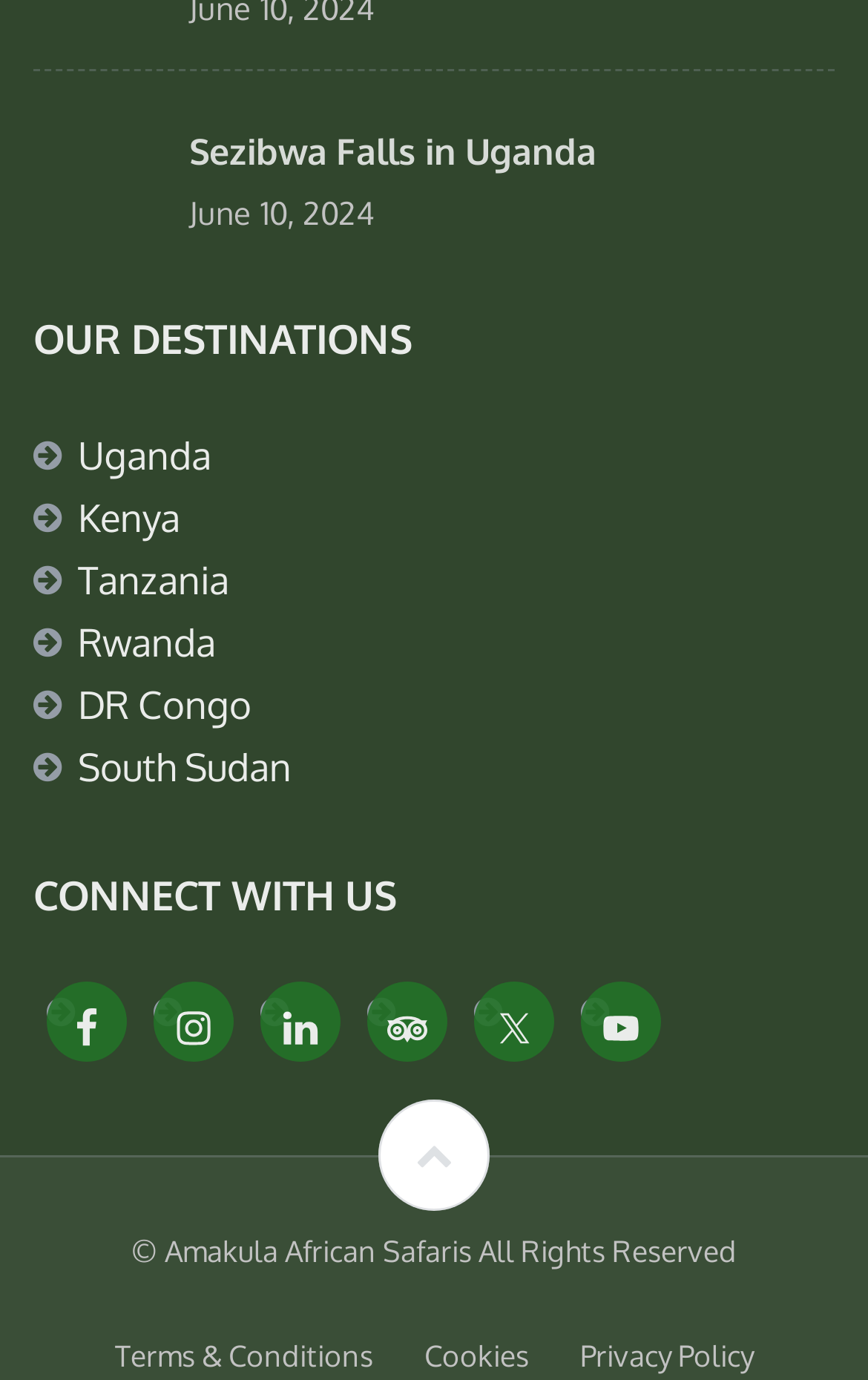Give a concise answer of one word or phrase to the question: 
What is the copyright information on the webpage?

Amakula African Safaris All Rights Reserved